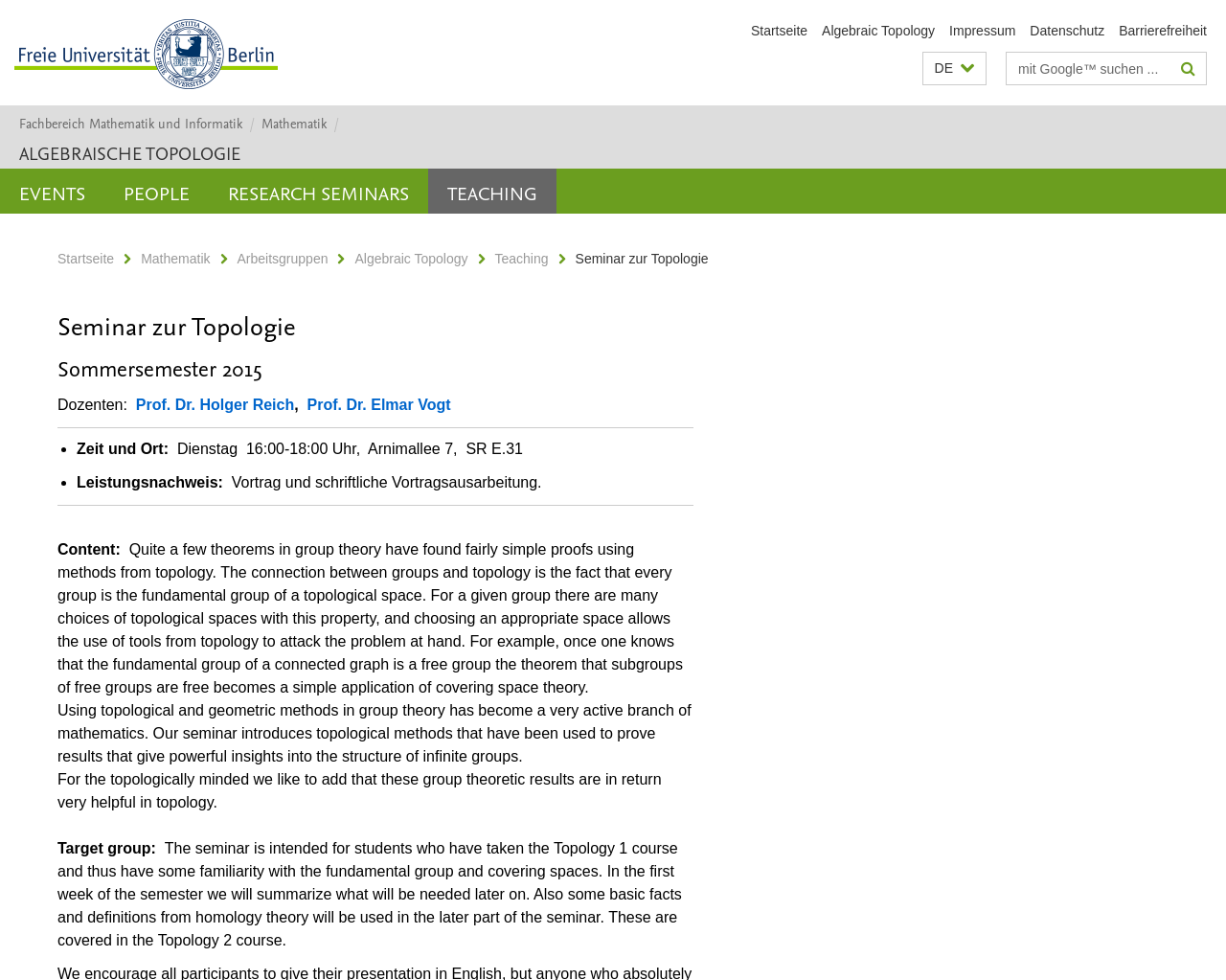Summarize the webpage in an elaborate manner.

The webpage is about a seminar on algebraic topology at the Department of Mathematics and Computer Science, Freie Universität Berlin. At the top left corner, there is a logo of the university. Below the logo, there is a service navigation menu with links to the homepage, algebraic topology, imprint, data protection, and accessibility.

On the top right corner, there is a language selection button with an option to select the language. Next to it, there is a search bar with a search button.

Below the navigation menu, there are several links to different sections of the department's website, including the faculty, mathematics, and algebraic topology.

The main content of the webpage is about the seminar on algebraic topology. The title "Seminar zur Topologie" is prominently displayed, followed by a heading "ALGEBRAISCHE TOPOLOGIE" and a link to the same page. There are several links to related topics, including events, people, research seminars, and teaching.

The seminar details are provided below, including the instructors, Prof. Dr. Holger Reich and Prof. Dr. Elmar Vogt, and the time and location of the seminar. There is also information about the requirements for the seminar, including a presentation and a written report.

The main content of the seminar is described in several paragraphs, explaining how topological methods can be used to prove results in group theory and how these results can be applied to topology. The target audience for the seminar is students who have taken the Topology 1 course and have some familiarity with the fundamental group and covering spaces.

Overall, the webpage provides detailed information about the seminar on algebraic topology, including the instructors, time and location, requirements, and content.